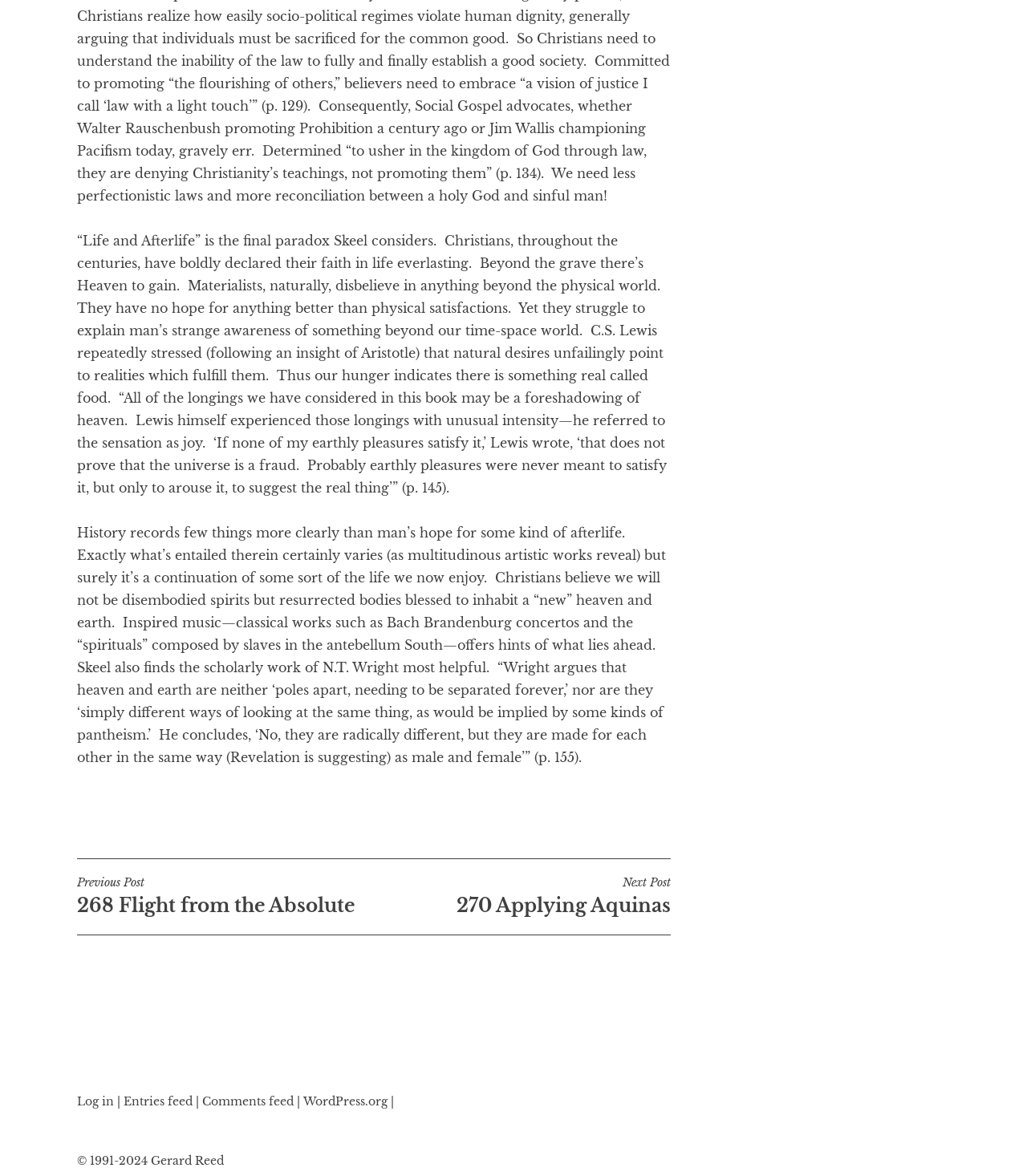Respond with a single word or short phrase to the following question: 
What is the copyright year range?

1991-2024